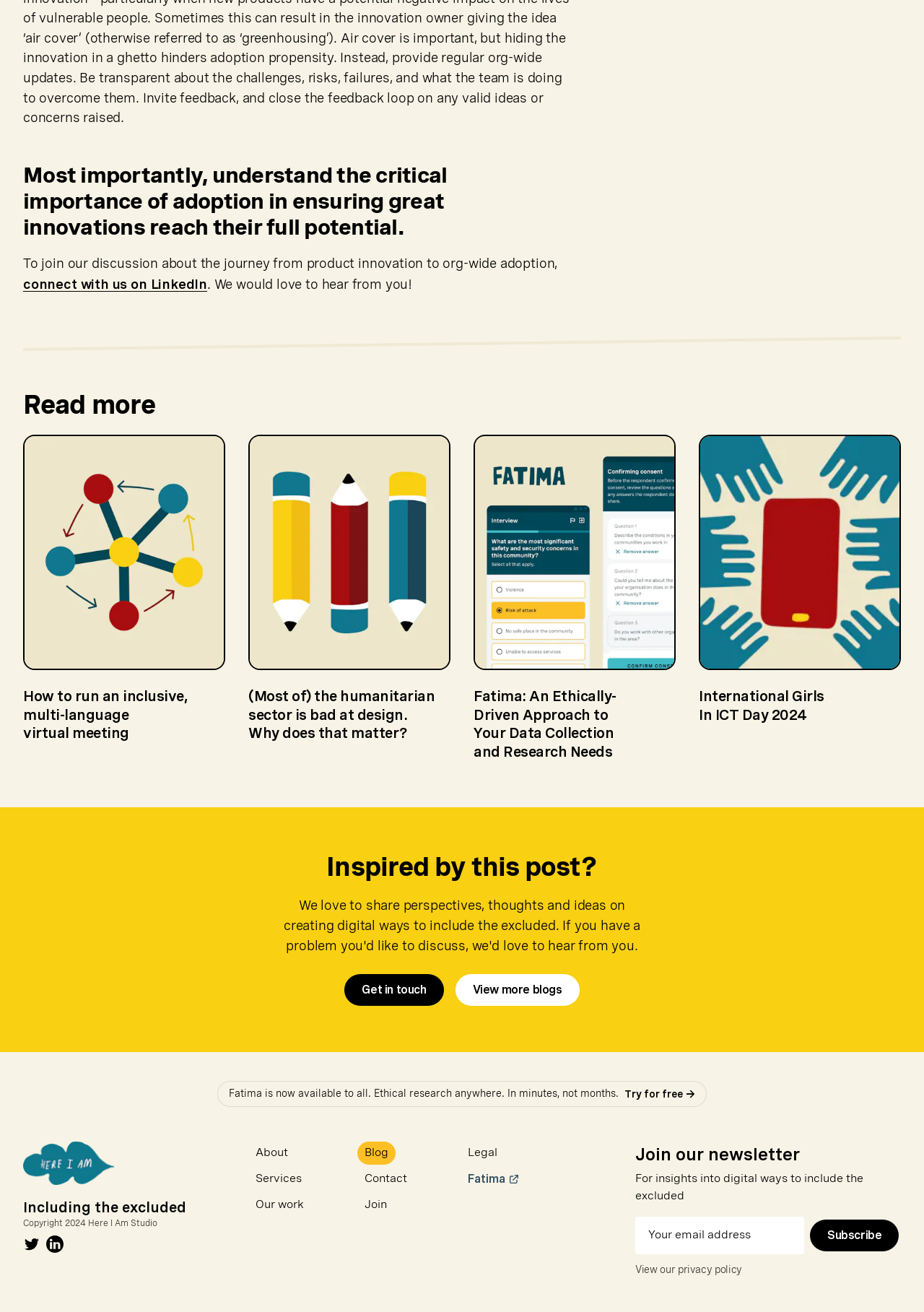Using the provided element description "connect with us on LinkedIn", determine the bounding box coordinates of the UI element.

[0.025, 0.209, 0.224, 0.225]